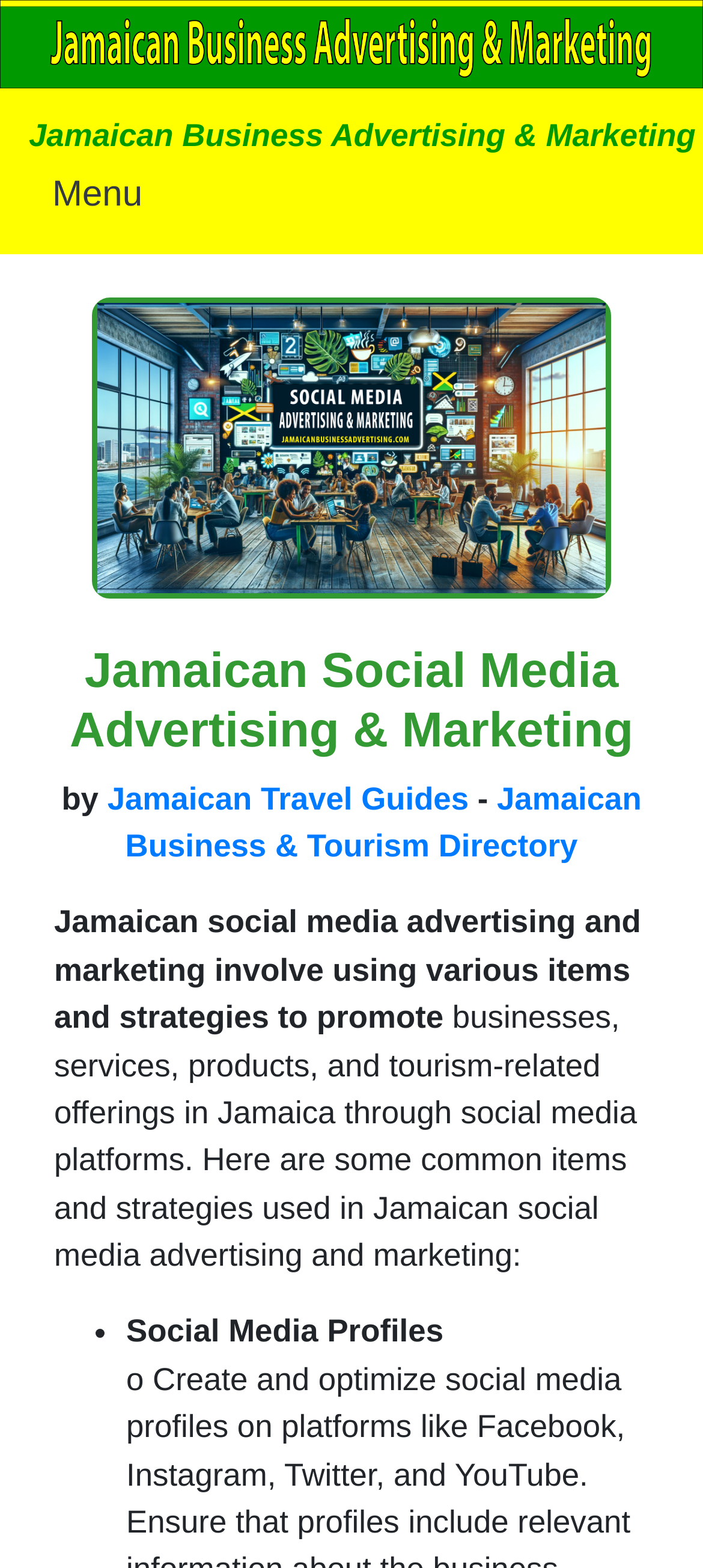Use a single word or phrase to answer the question:
What is the purpose of this website?

Promote Jamaican businesses